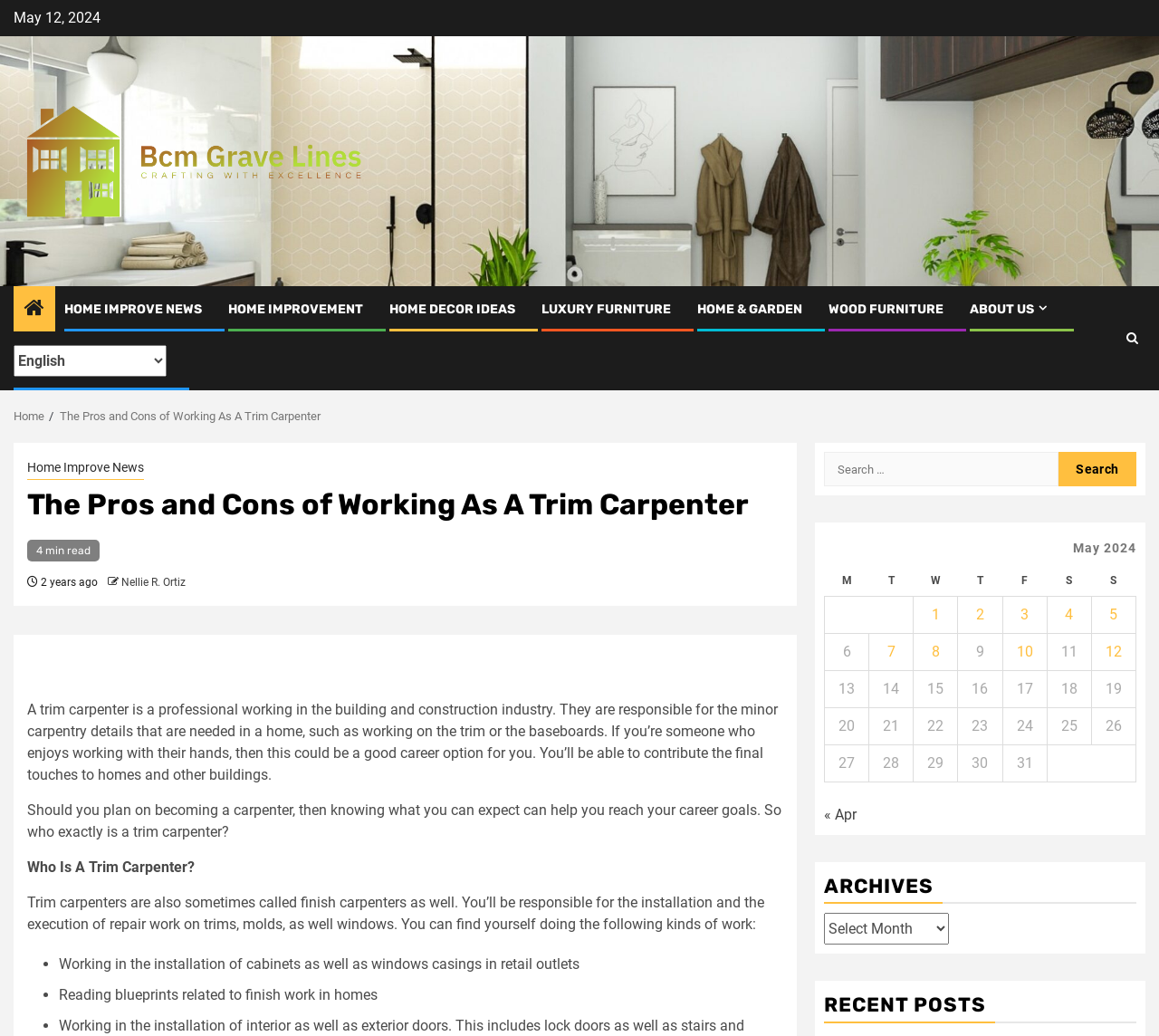How many days are listed in the calendar table?
Based on the image, give a concise answer in the form of a single word or short phrase.

21